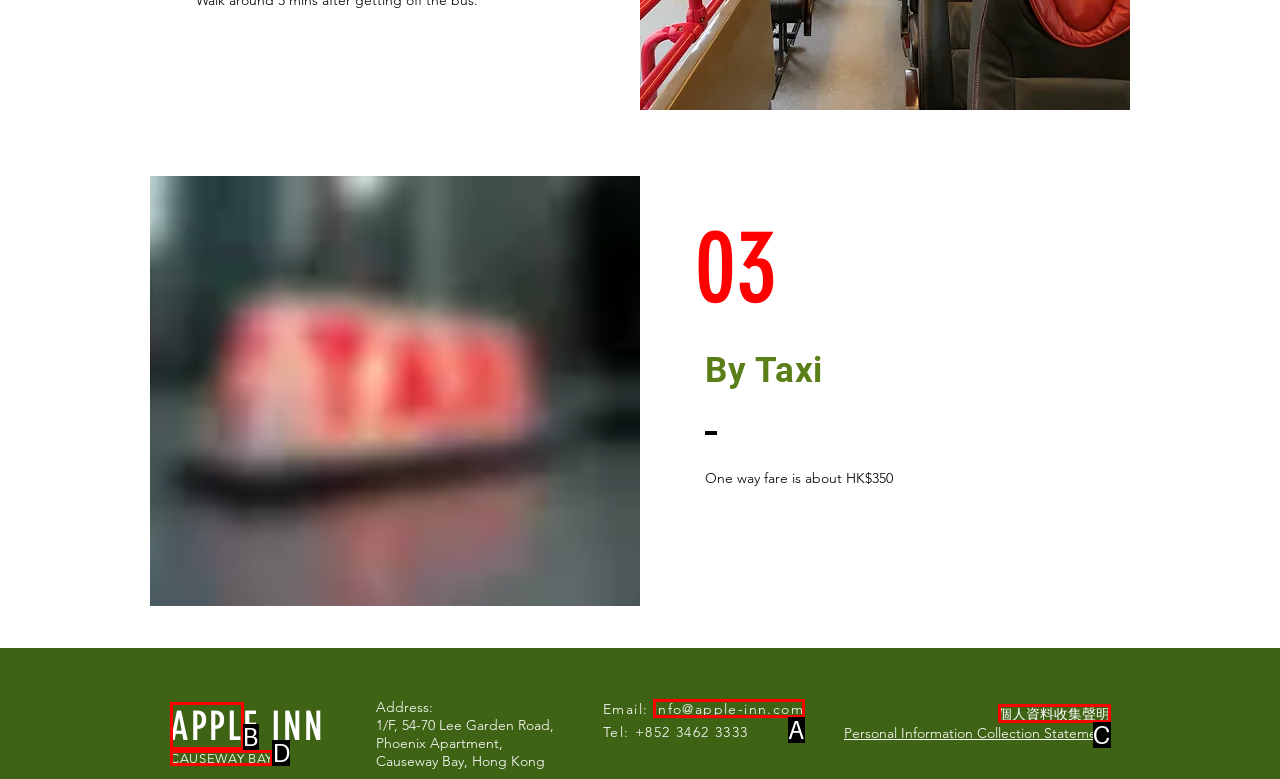Given the description: info@apple-inn.com, identify the matching HTML element. Provide the letter of the correct option.

A